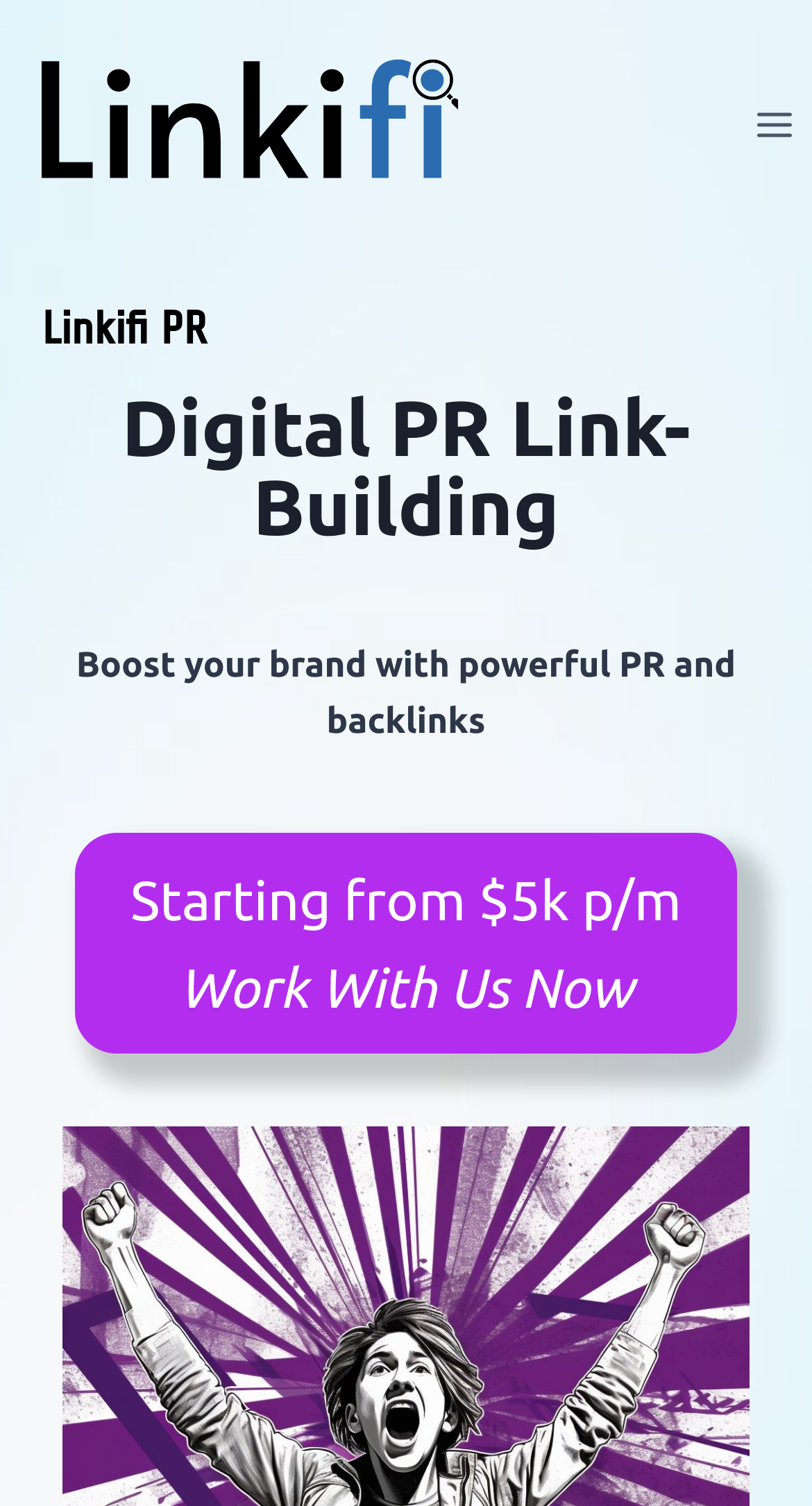Is the menu expanded?
Answer with a single word or short phrase according to what you see in the image.

No